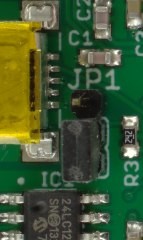What type of components are included on the circuit board?
Please look at the screenshot and answer in one word or a short phrase.

Capacitors, resistors, ICs